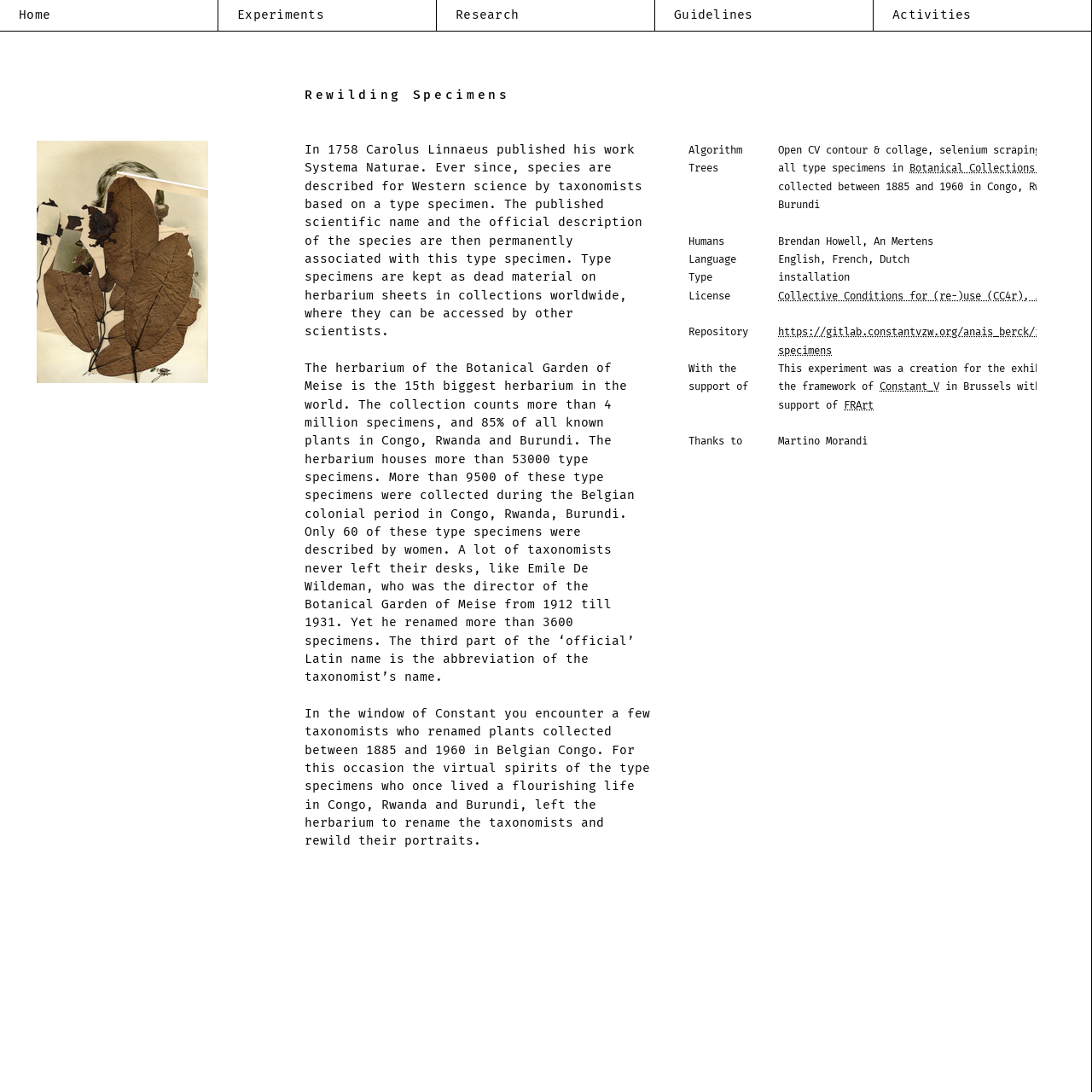What is the name of the exhibition framework mentioned?
Could you answer the question in a detailed manner, providing as much information as possible?

The answer can be found in the link element with the text 'Constant_V' which is part of the description 'This experiment was a creation for the exhibition in the framework of Constant_V'.